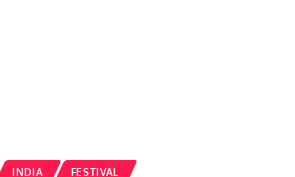Who is the image dedicated to?
Provide a concise answer using a single word or phrase based on the image.

Brave soldiers of the Indian Army